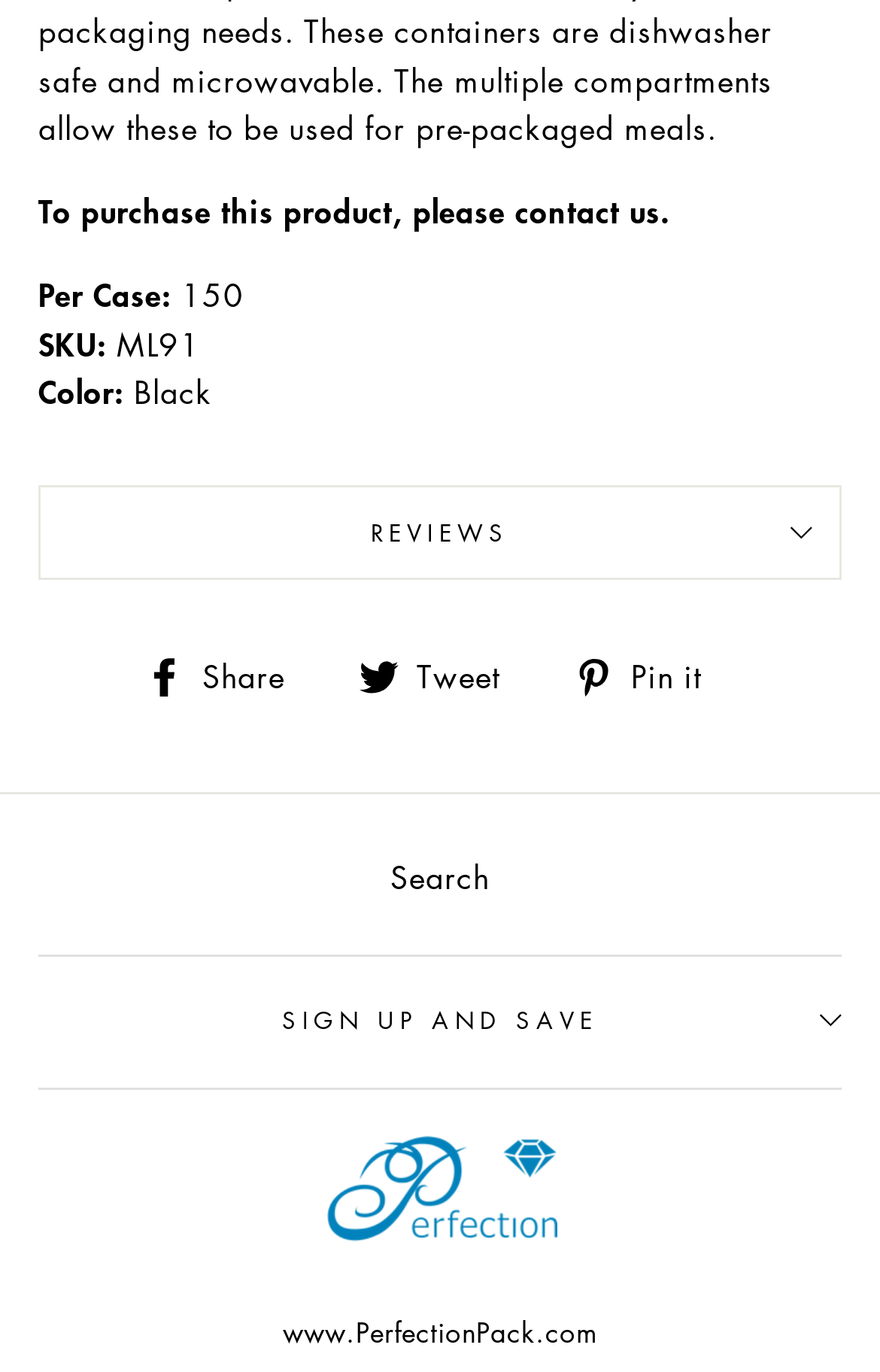Calculate the bounding box coordinates of the UI element given the description: "Pin it Pin on Pinterest".

[0.652, 0.473, 0.835, 0.511]